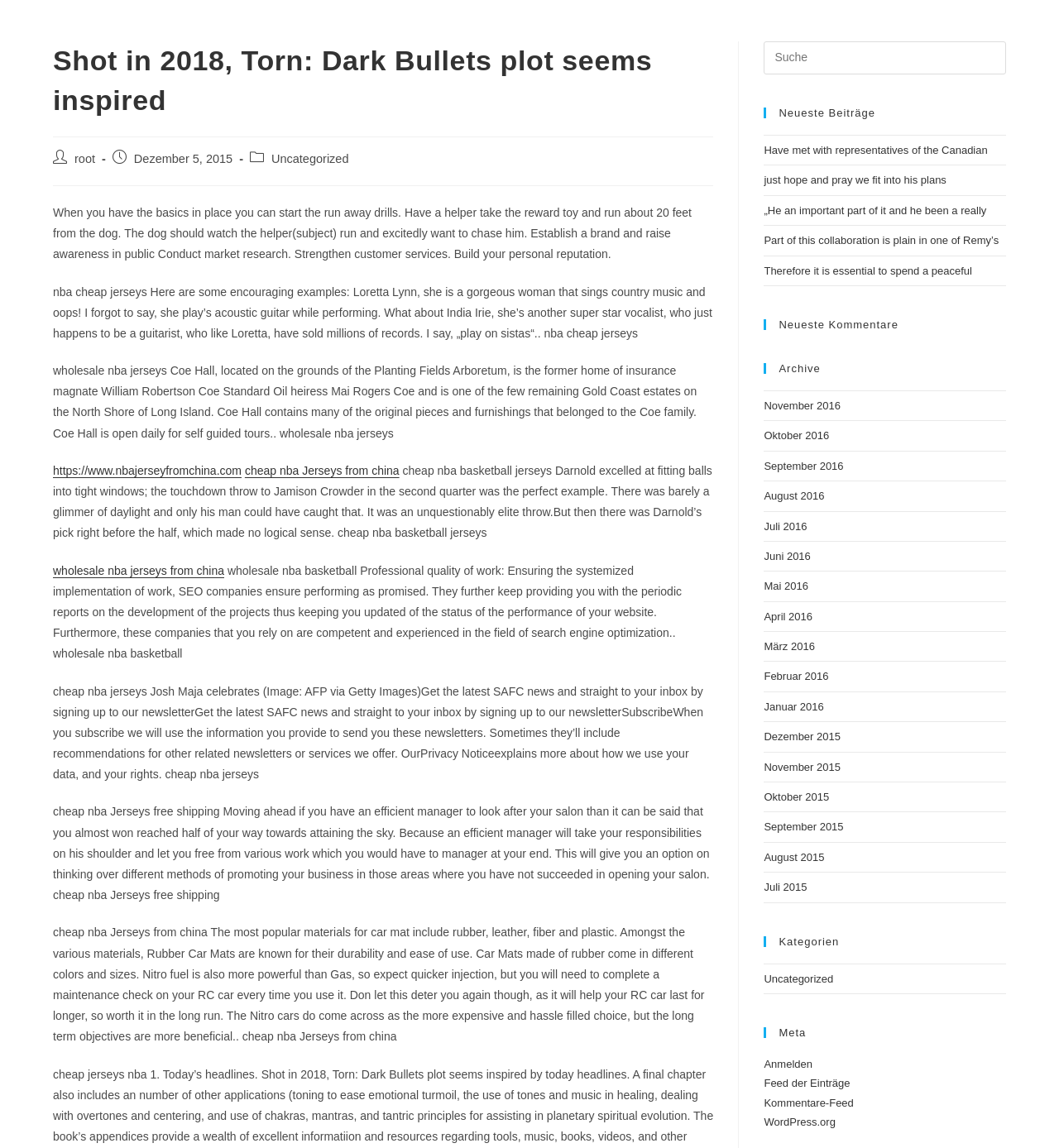Please respond to the question using a single word or phrase:
What is the purpose of the search box?

To search the website